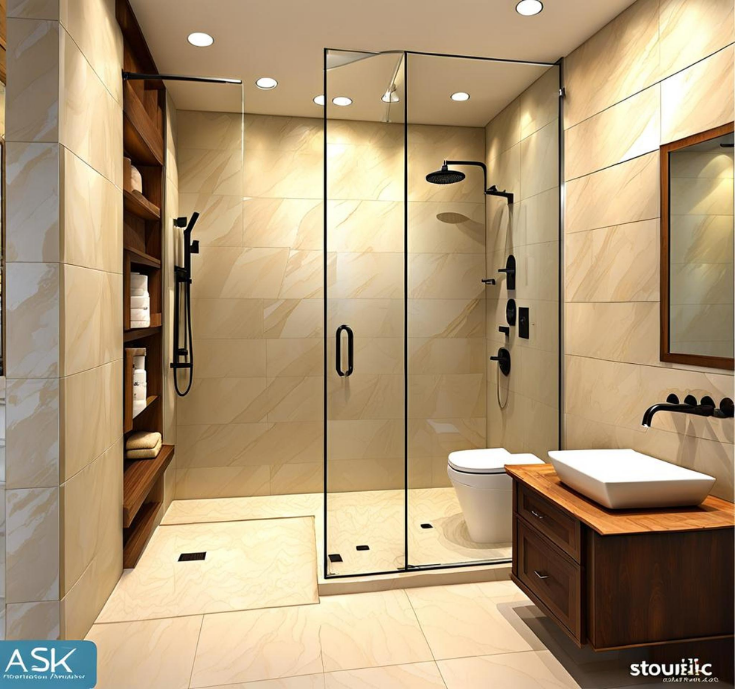What is the tone of the elegantly tiled walls?
Provide a short answer using one word or a brief phrase based on the image.

warm beige